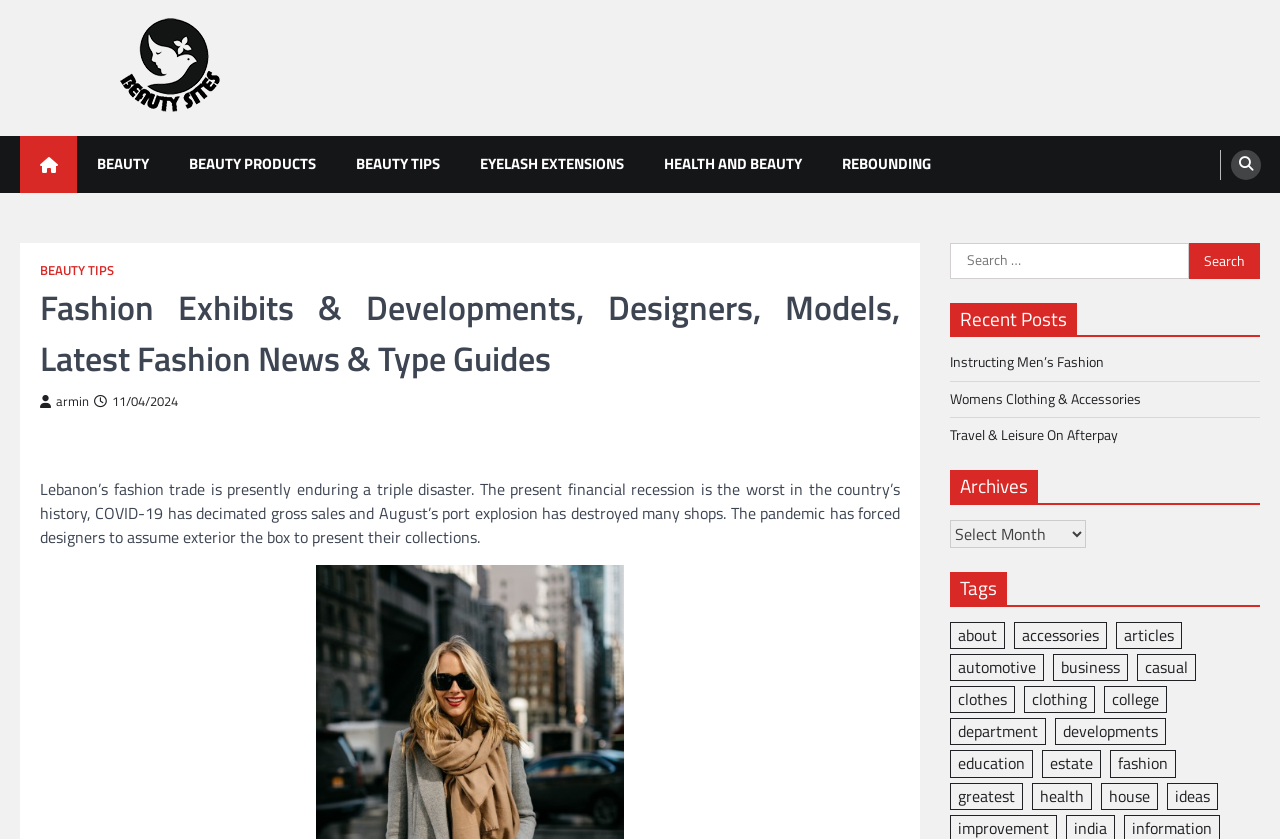Examine the screenshot and answer the question in as much detail as possible: What is the main topic of this webpage?

Based on the webpage's content, including the links and headings, it appears that the main topic of this webpage is fashion, with subtopics such as fashion news, designers, models, and beauty products.